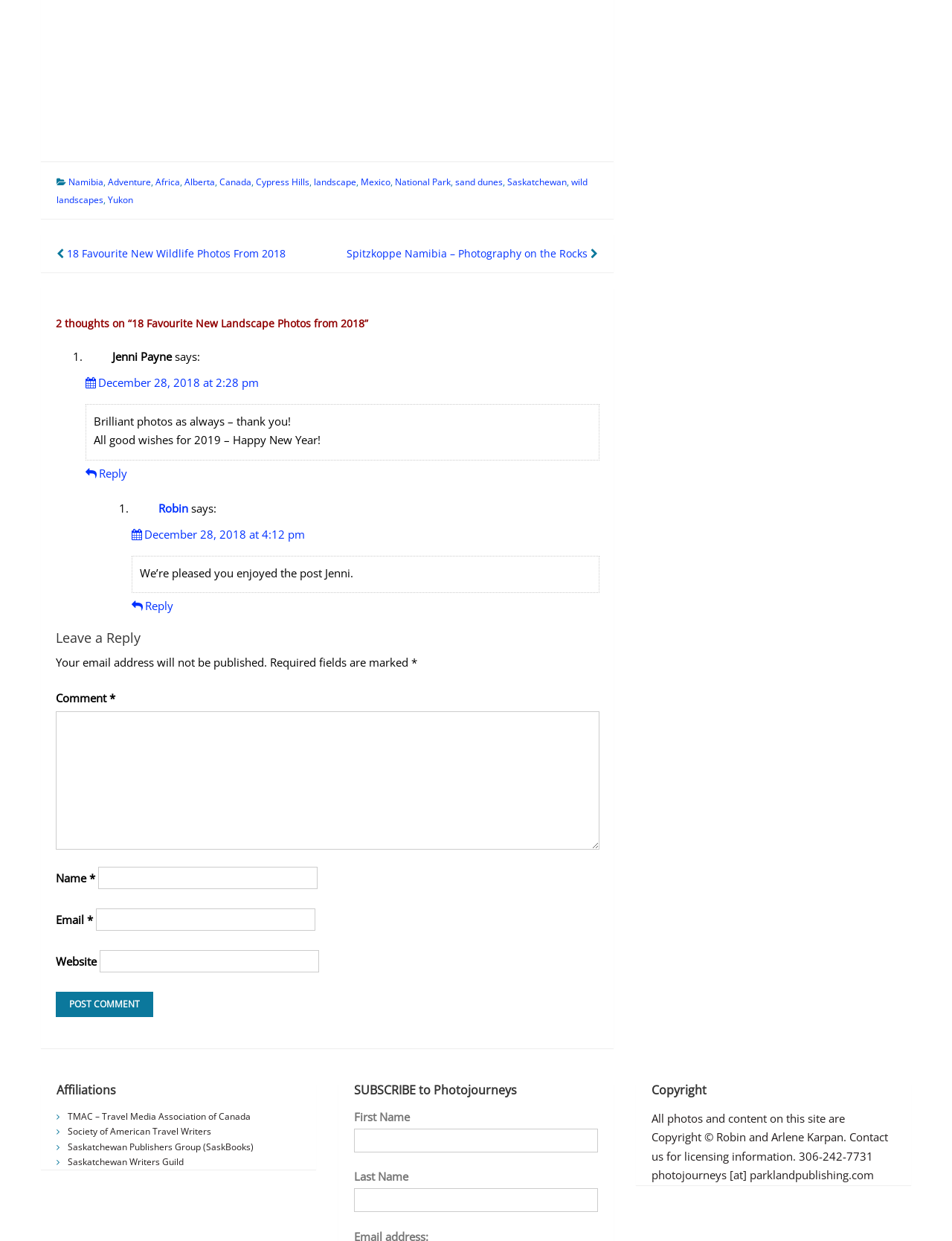Bounding box coordinates are given in the format (top-left x, top-left y, bottom-right x, bottom-right y). All values should be floating point numbers between 0 and 1. Provide the bounding box coordinate for the UI element described as: parent_node: Last Name name="LNAME"

[0.372, 0.958, 0.628, 0.977]